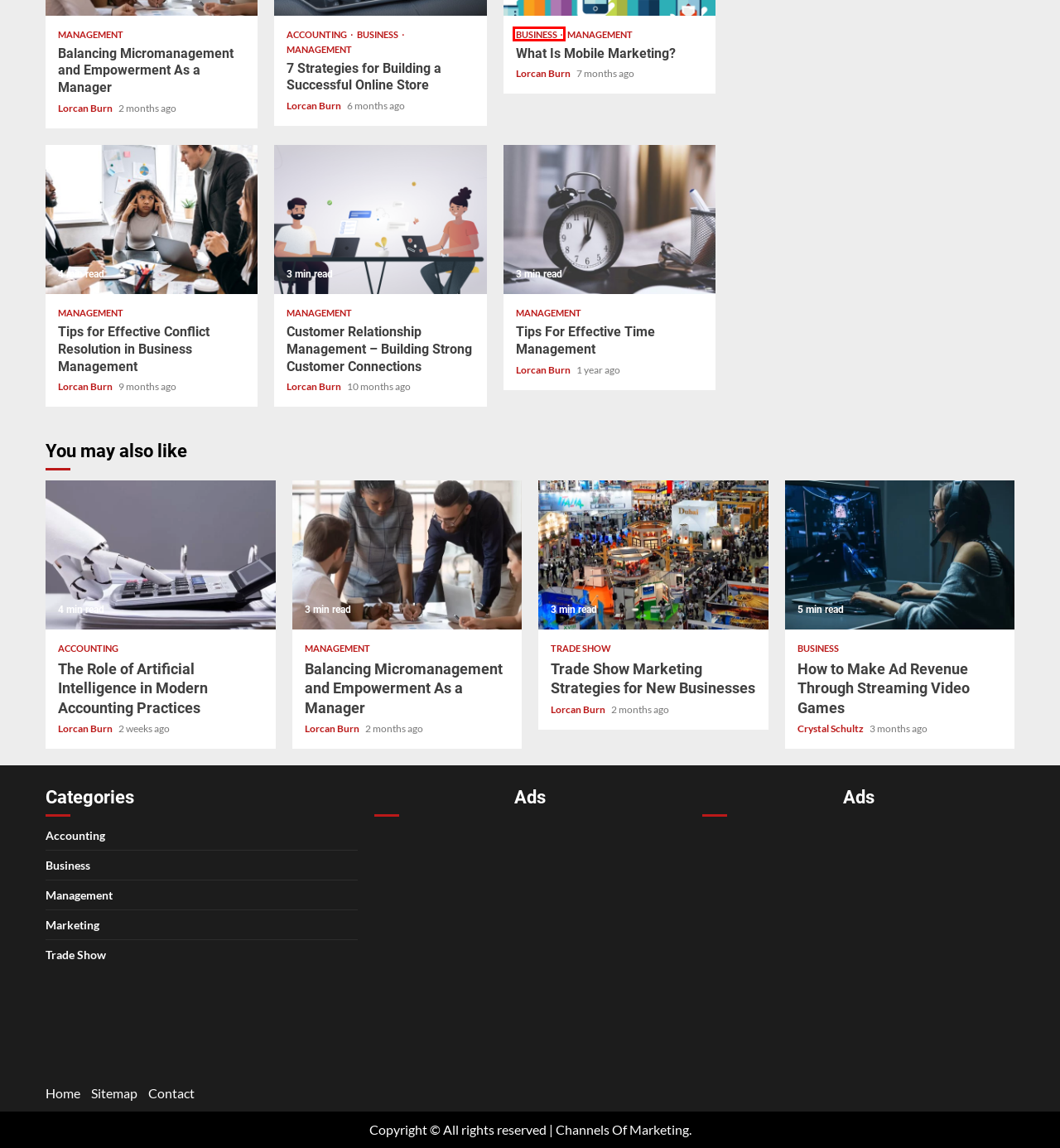You have a screenshot of a webpage, and a red bounding box highlights an element. Select the webpage description that best fits the new page after clicking the element within the bounding box. Options are:
A. Lorcan Burn, Author at Channels Of Marketing
B. Accounting Archives - Channels Of Marketing
C. Management Archives - Channels Of Marketing
D. Trade Show Marketing Strategies for New Businesses - Channels Of Marketing
E. Financial Management Apps Archives - Channels Of Marketing
F. Marketing Archives - Channels Of Marketing
G. Business Archives - Channels Of Marketing
H. Home - Channels Of Marketing

G